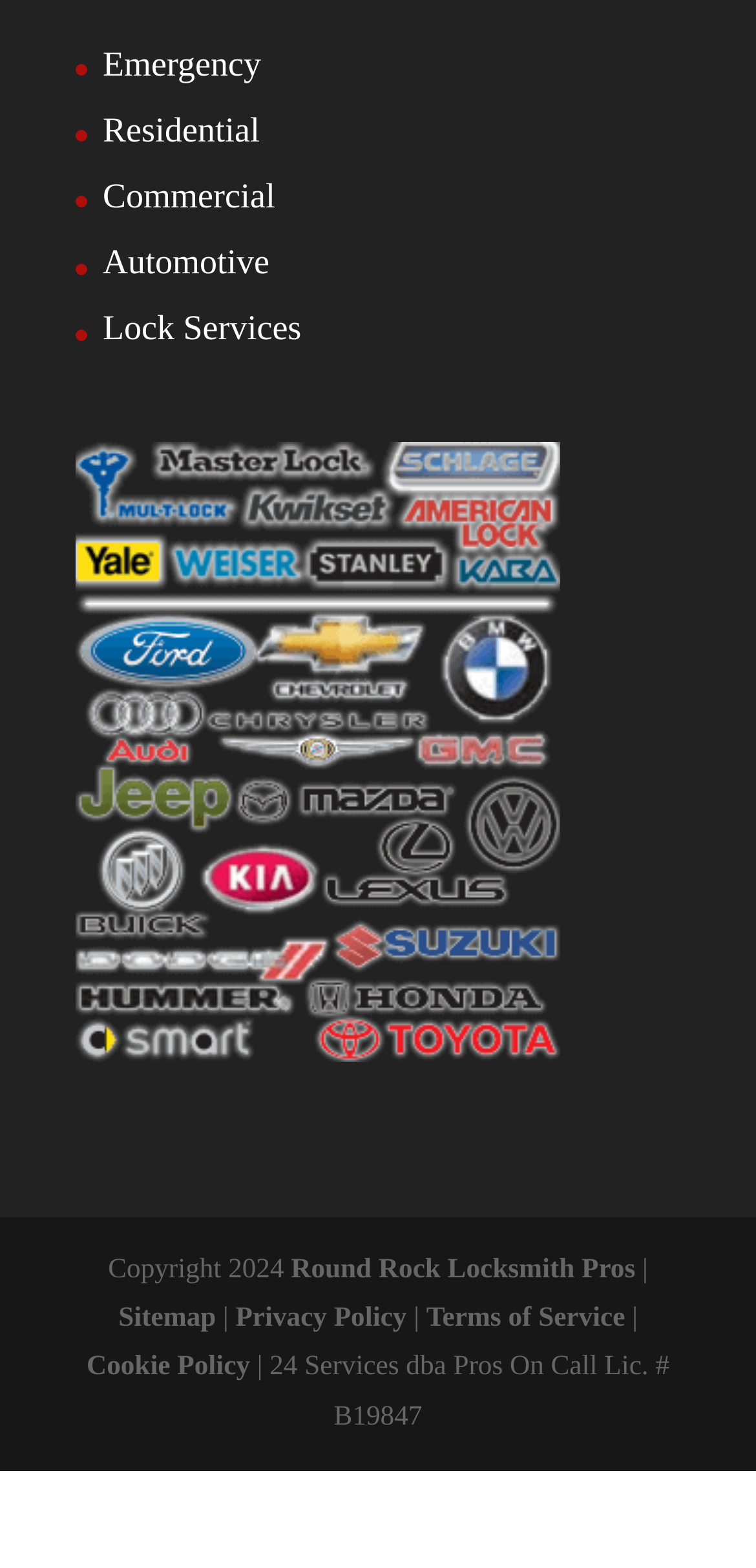What is the name of the company?
Provide an in-depth and detailed answer to the question.

The company name 'Round Rock Locksmith Pros' is mentioned in the link at the bottom of the webpage, along with the copyright information.